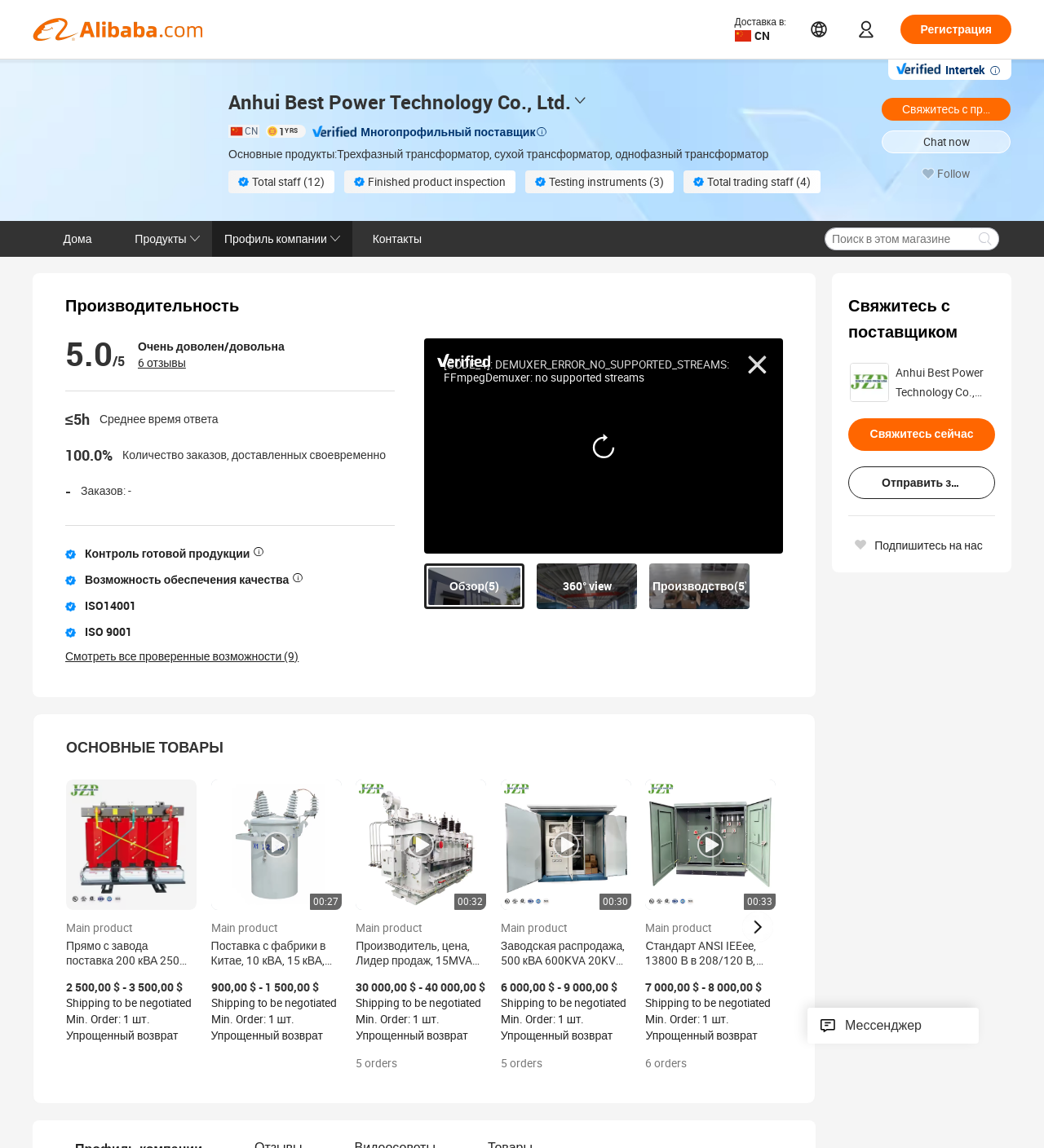What is the response time of the supplier?
Could you please answer the question thoroughly and with as much detail as possible?

The response time of the supplier is obtained from the StaticText element with bounding box coordinates [0.062, 0.357, 0.086, 0.374] which contains the text '≤5h'.